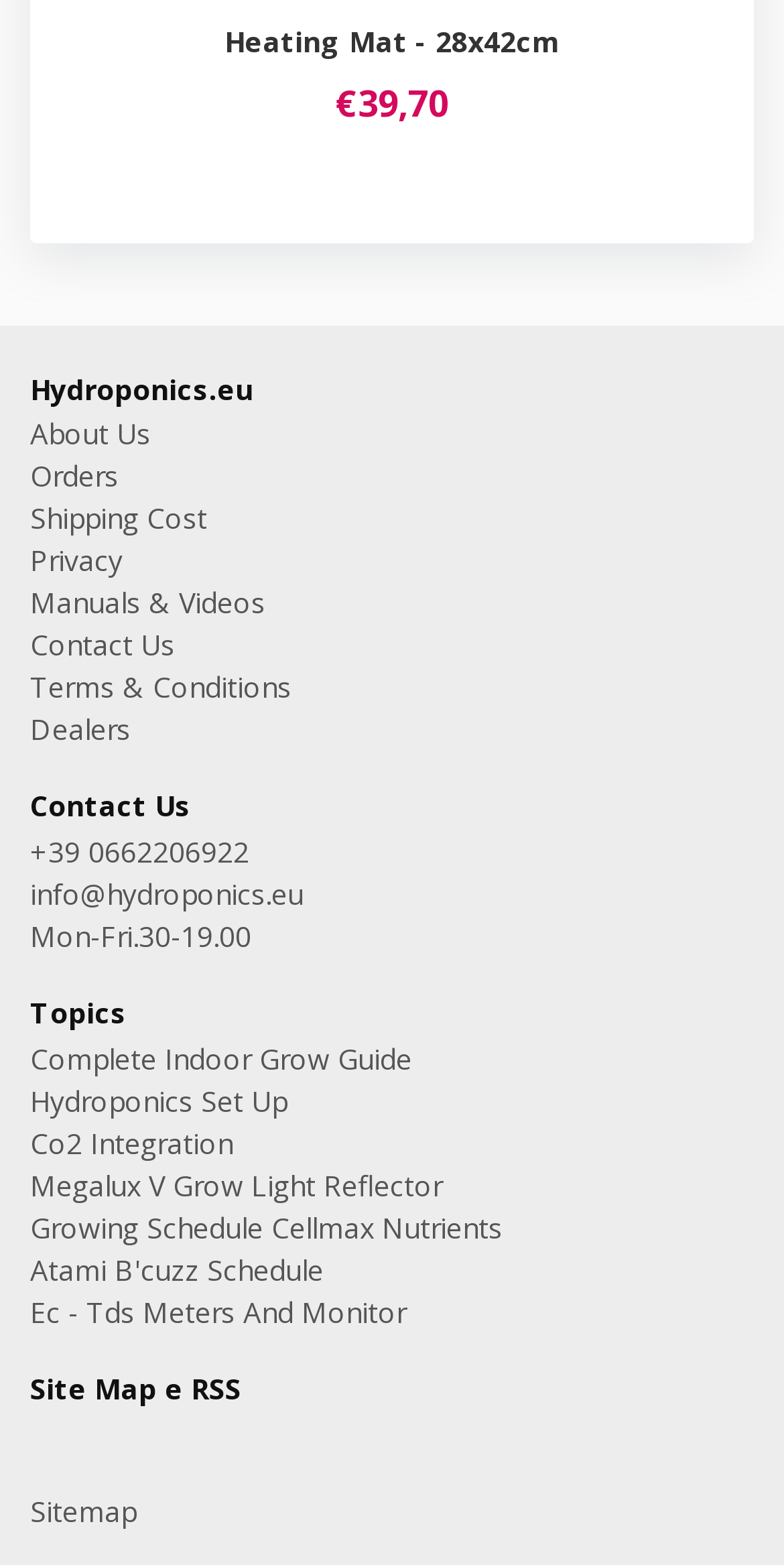What is the phone number to contact?
Provide a detailed answer to the question using information from the image.

The phone number to contact can be found under the 'Contact Us' heading, where it is written '+39 0662206922'.